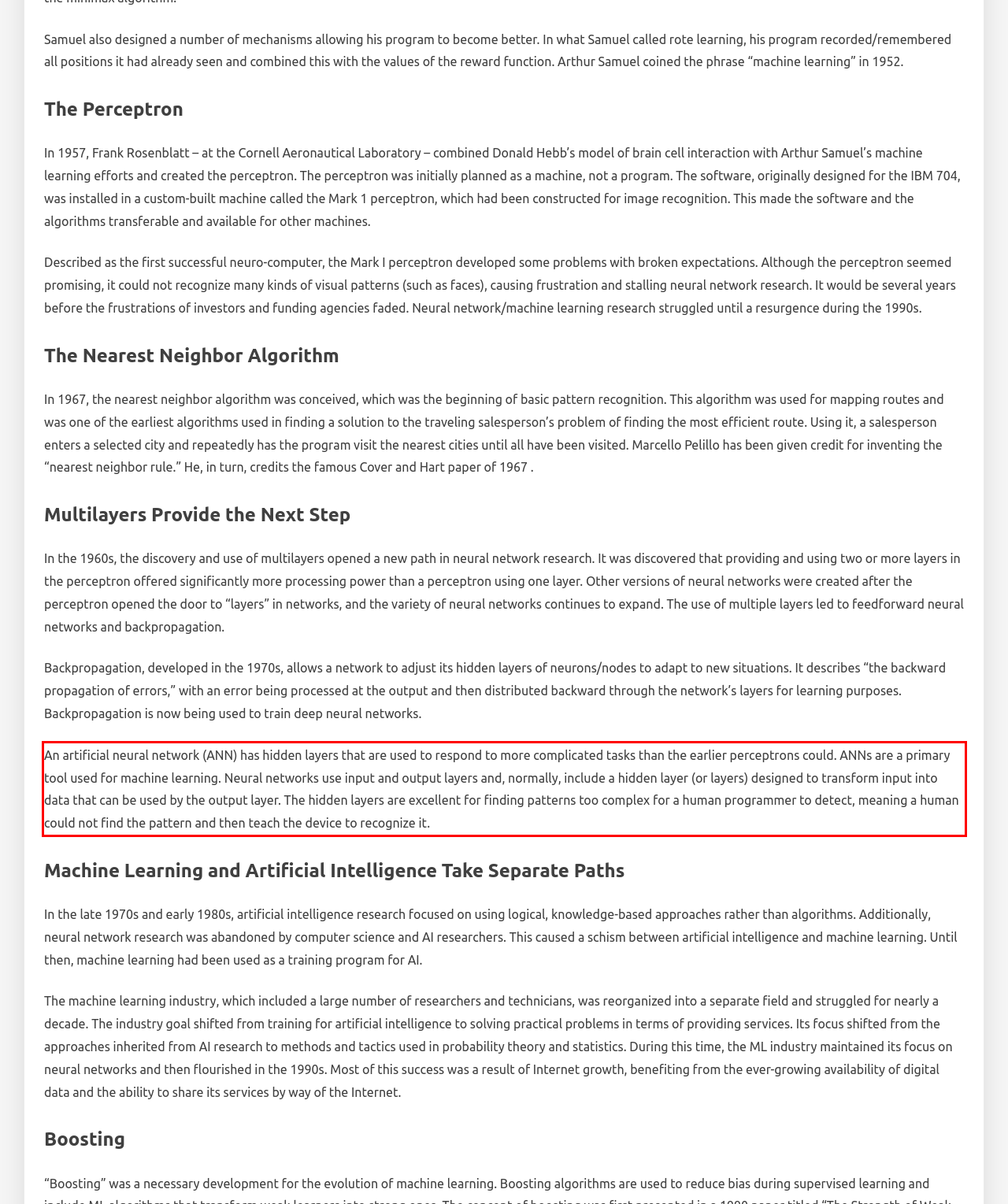Please examine the webpage screenshot and extract the text within the red bounding box using OCR.

An artificial neural network (ANN) has hidden layers that are used to respond to more complicated tasks than the earlier perceptrons could. ANNs are a primary tool used for machine learning. Neural networks use input and output layers and, normally, include a hidden layer (or layers) designed to transform input into data that can be used by the output layer. The hidden layers are excellent for finding patterns too complex for a human programmer to detect, meaning a human could not find the pattern and then teach the device to recognize it.